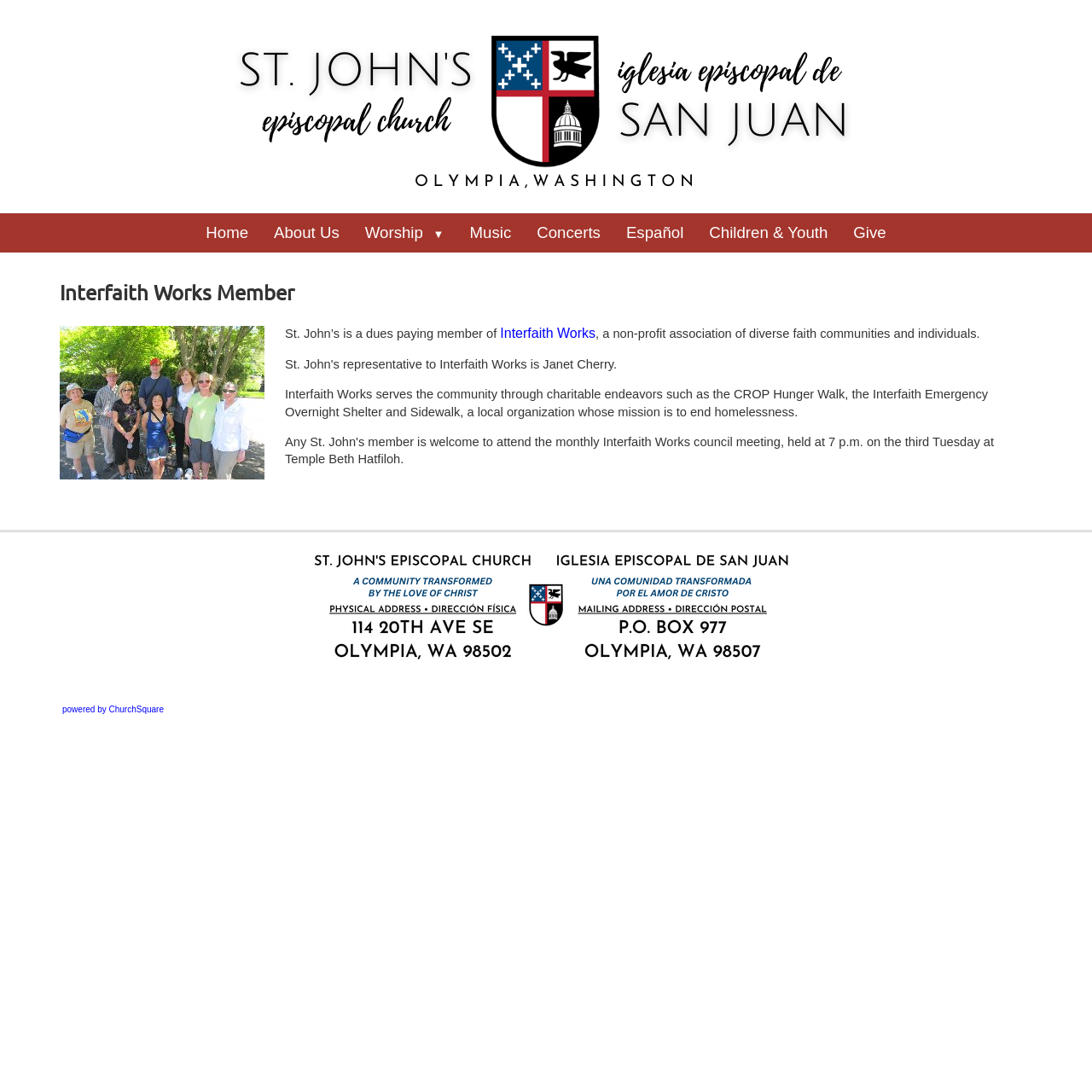What is the name of the church?
Based on the image, answer the question with a single word or brief phrase.

St. John's Episcopal Church